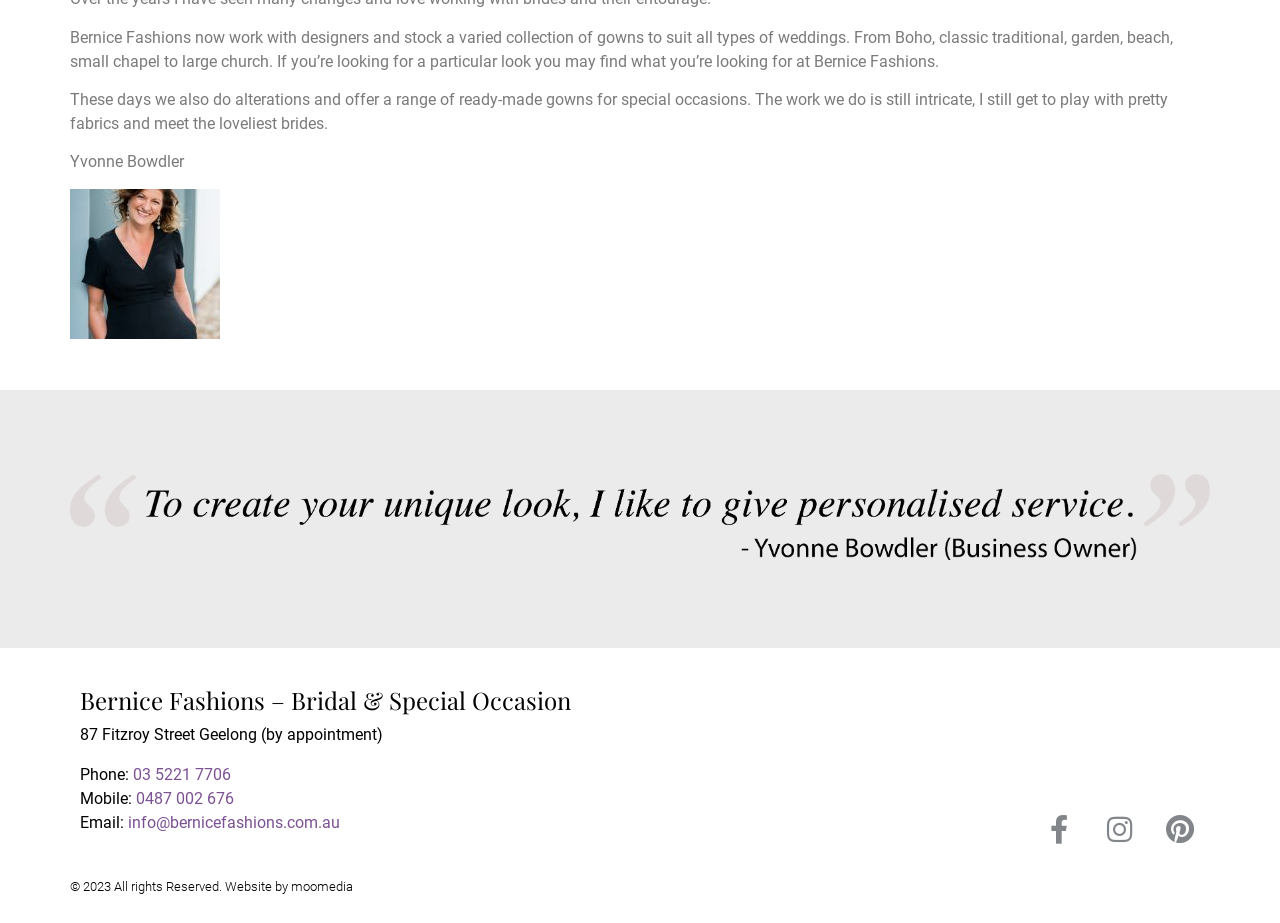Look at the image and answer the question in detail:
What type of occasion does Bernice Fashions cater to?

Based on the text 'Bernice Fashions now work with designers and stock a varied collection of gowns to suit all types of weddings.', it is clear that Bernice Fashions caters to weddings.